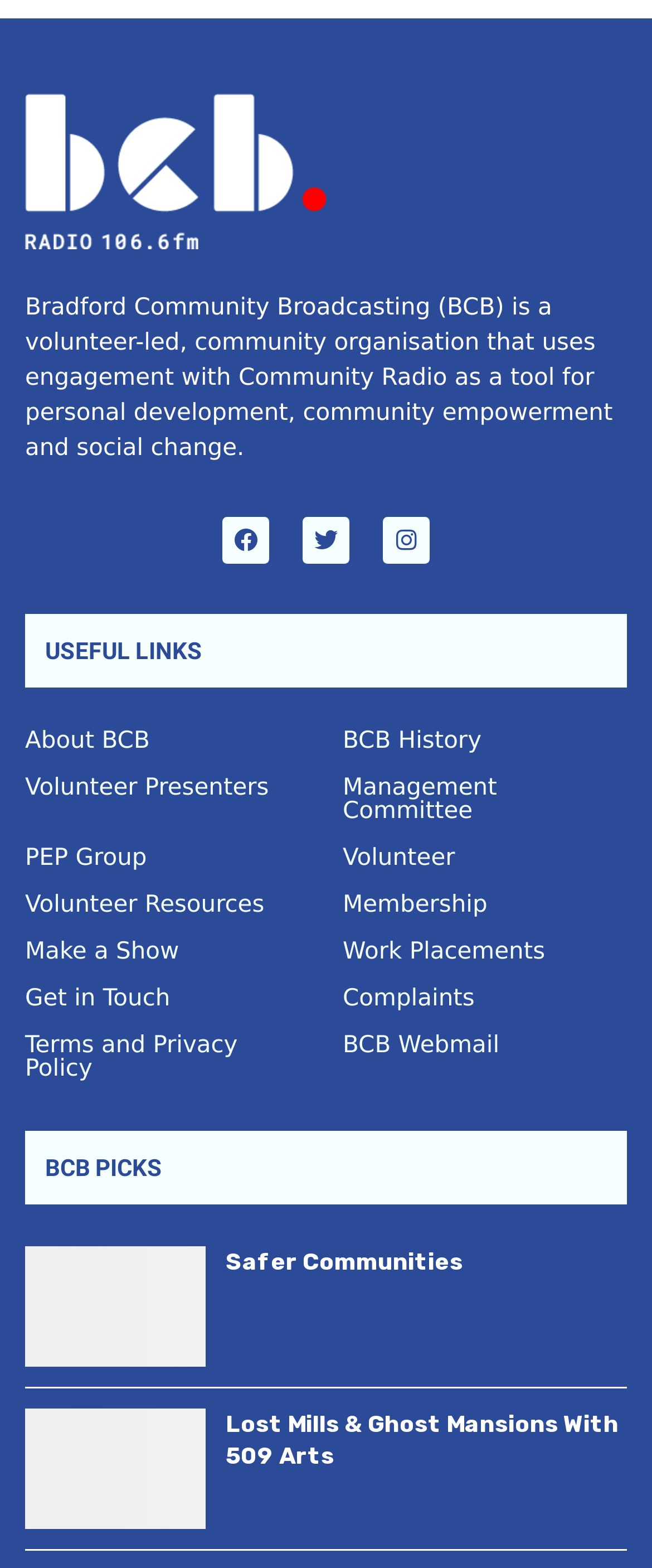Give the bounding box coordinates for the element described as: "Terms and Privacy Policy".

[0.038, 0.659, 0.474, 0.689]